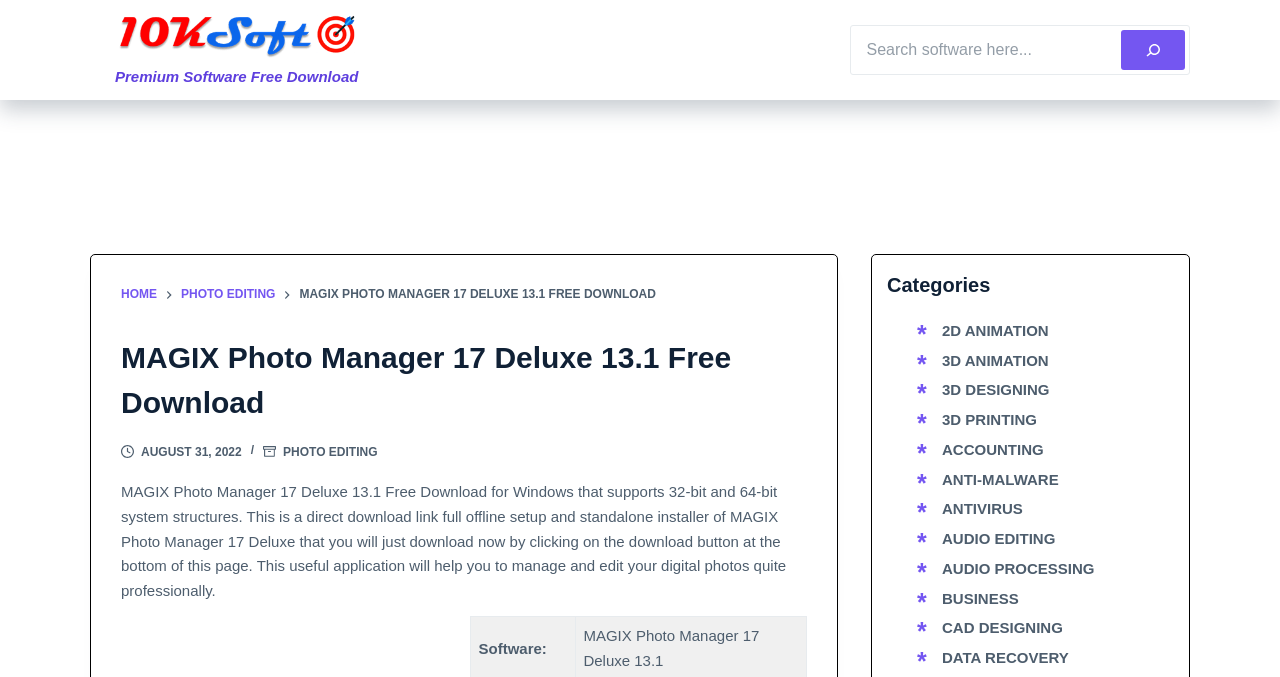Indicate the bounding box coordinates of the element that needs to be clicked to satisfy the following instruction: "Browse 2D ANIMATION category". The coordinates should be four float numbers between 0 and 1, i.e., [left, top, right, bottom].

[0.736, 0.475, 0.819, 0.5]